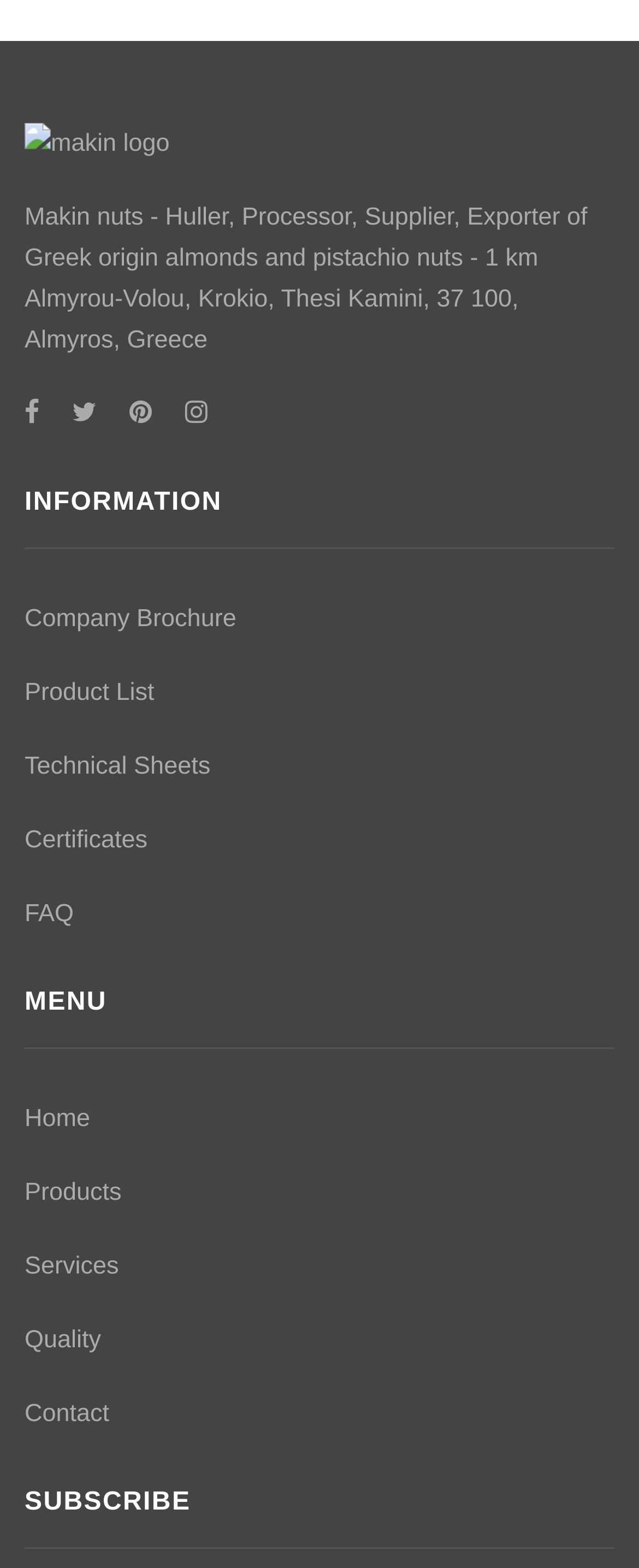Calculate the bounding box coordinates of the UI element given the description: "Technical Sheets".

[0.038, 0.48, 0.329, 0.498]